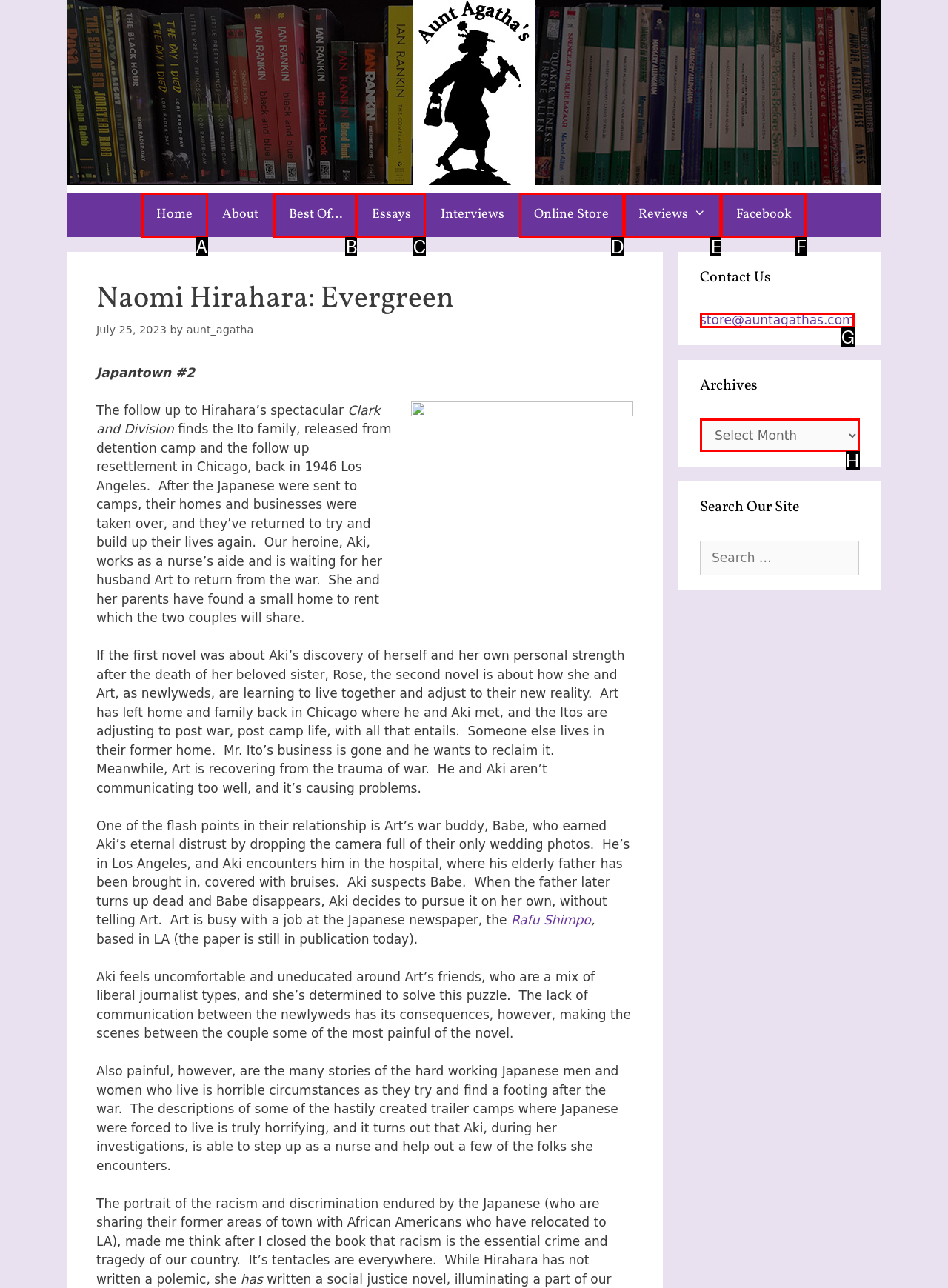Based on the element description: Online Store, choose the best matching option. Provide the letter of the option directly.

D